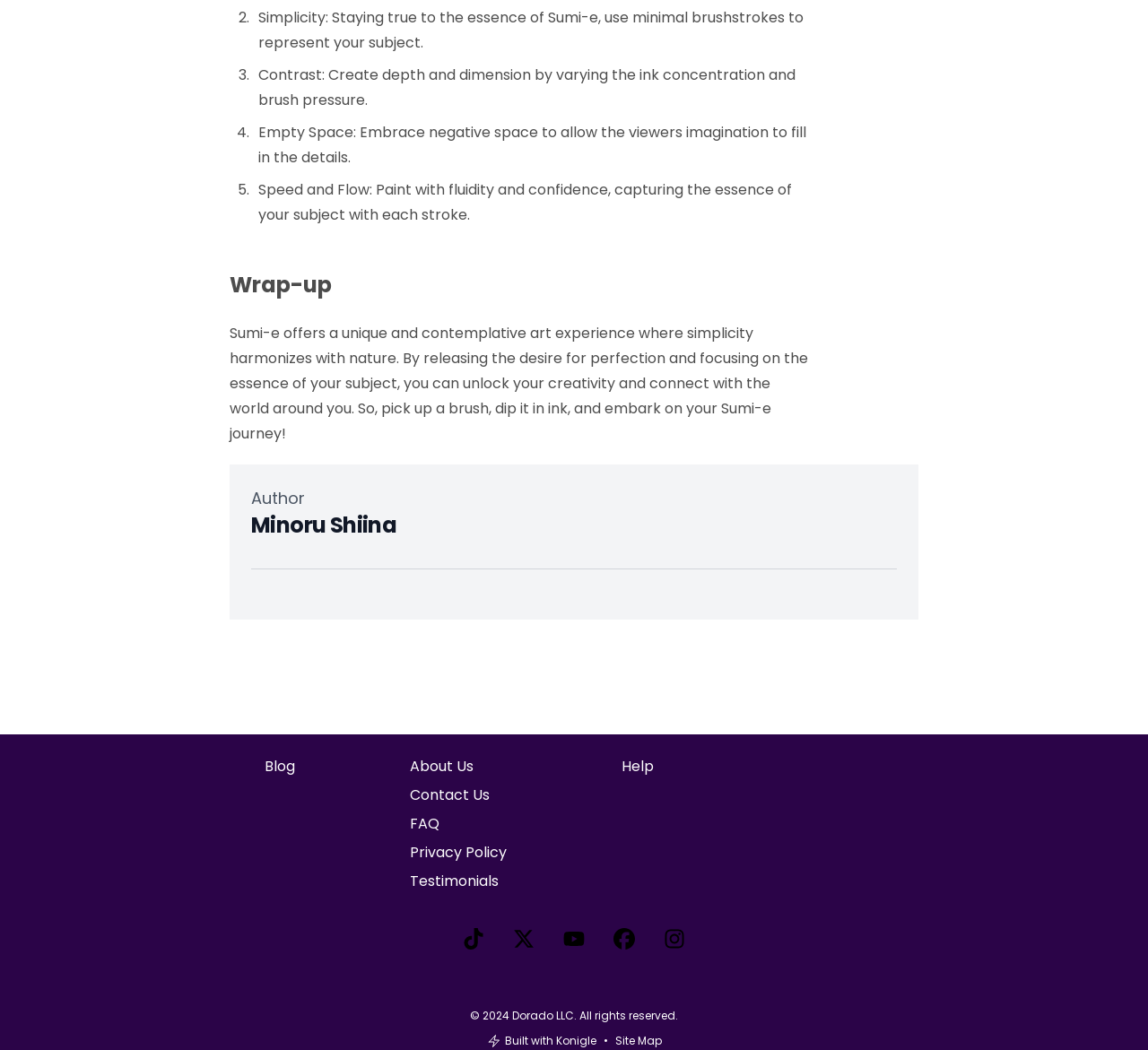Specify the bounding box coordinates of the region I need to click to perform the following instruction: "Click on the 'Blog' link". The coordinates must be four float numbers in the range of 0 to 1, i.e., [left, top, right, bottom].

[0.23, 0.72, 0.257, 0.739]